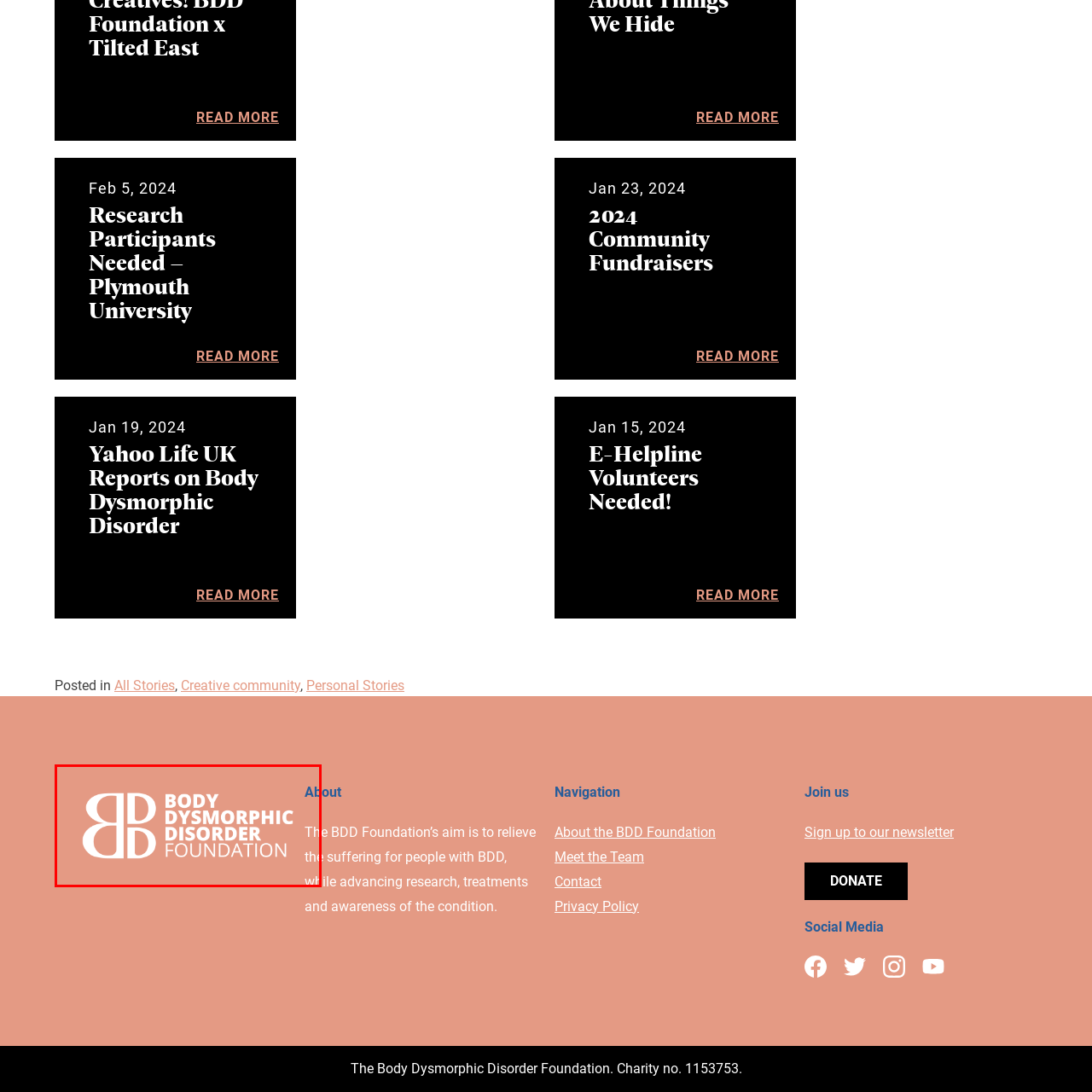Create a detailed narrative describing the image bounded by the red box.

This image features the logo of the Body Dysmorphic Disorder Foundation, prominently displayed against a soft peach background. The logo consists of stylized letters "B" and "D" intertwined, symbolizing the foundation's commitment to raising awareness and providing support for individuals affected by Body Dysmorphic Disorder (BDD). Positioned next to the logo is the foundation's name, "BODY DYSMORPHIC DISORDER FOUNDATION," rendered in a clean, modern font that emphasizes its mission. This visual representation aligns with the foundation's goal of alleviating the suffering associated with BDD while advancing research, treatment, and public awareness about the condition. The image encapsulates the foundation's dedication to fostering understanding and support for those impacted by BDD.